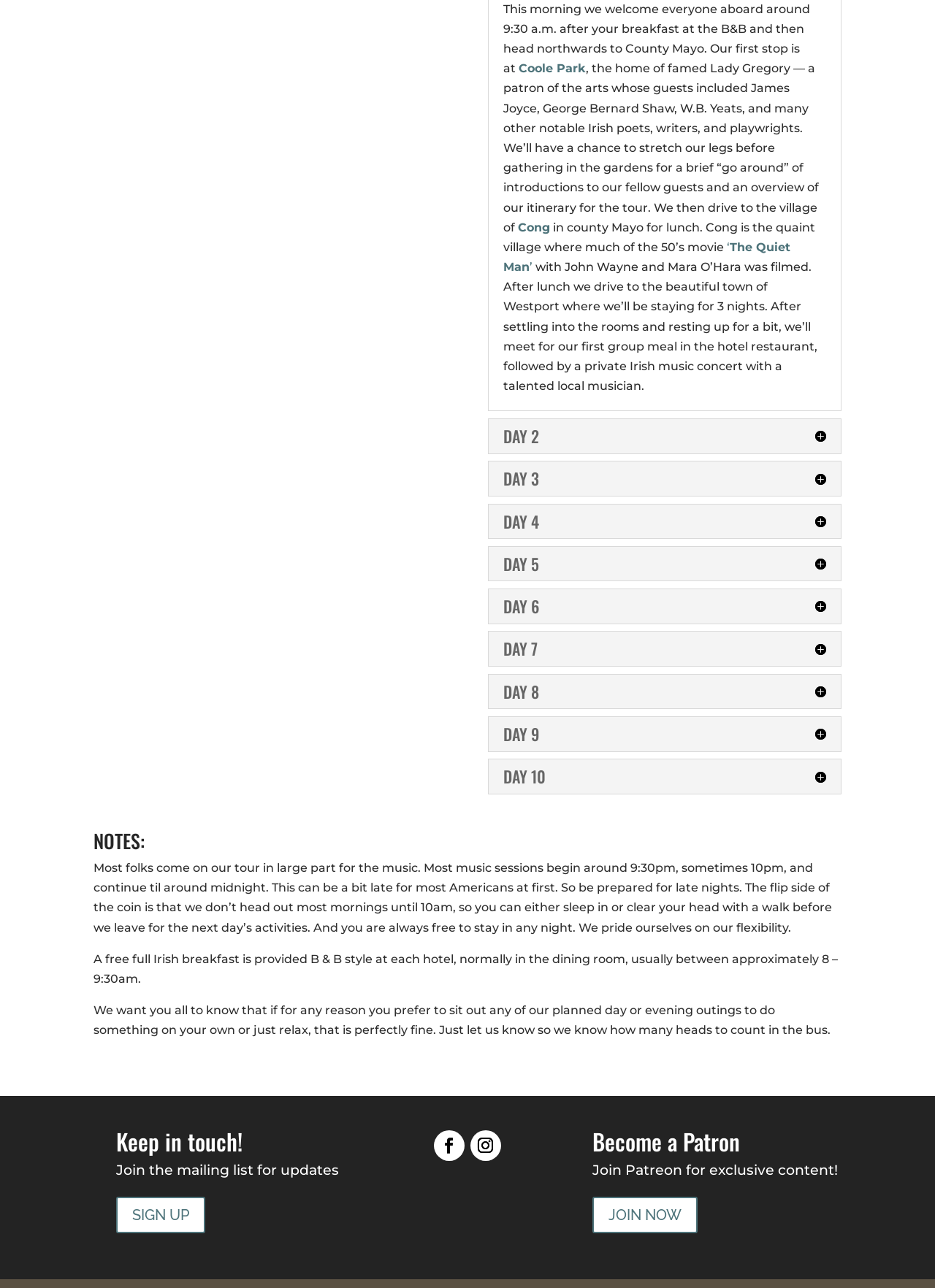Provide the bounding box coordinates for the UI element described in this sentence: "Cong". The coordinates should be four float values between 0 and 1, i.e., [left, top, right, bottom].

[0.554, 0.171, 0.588, 0.182]